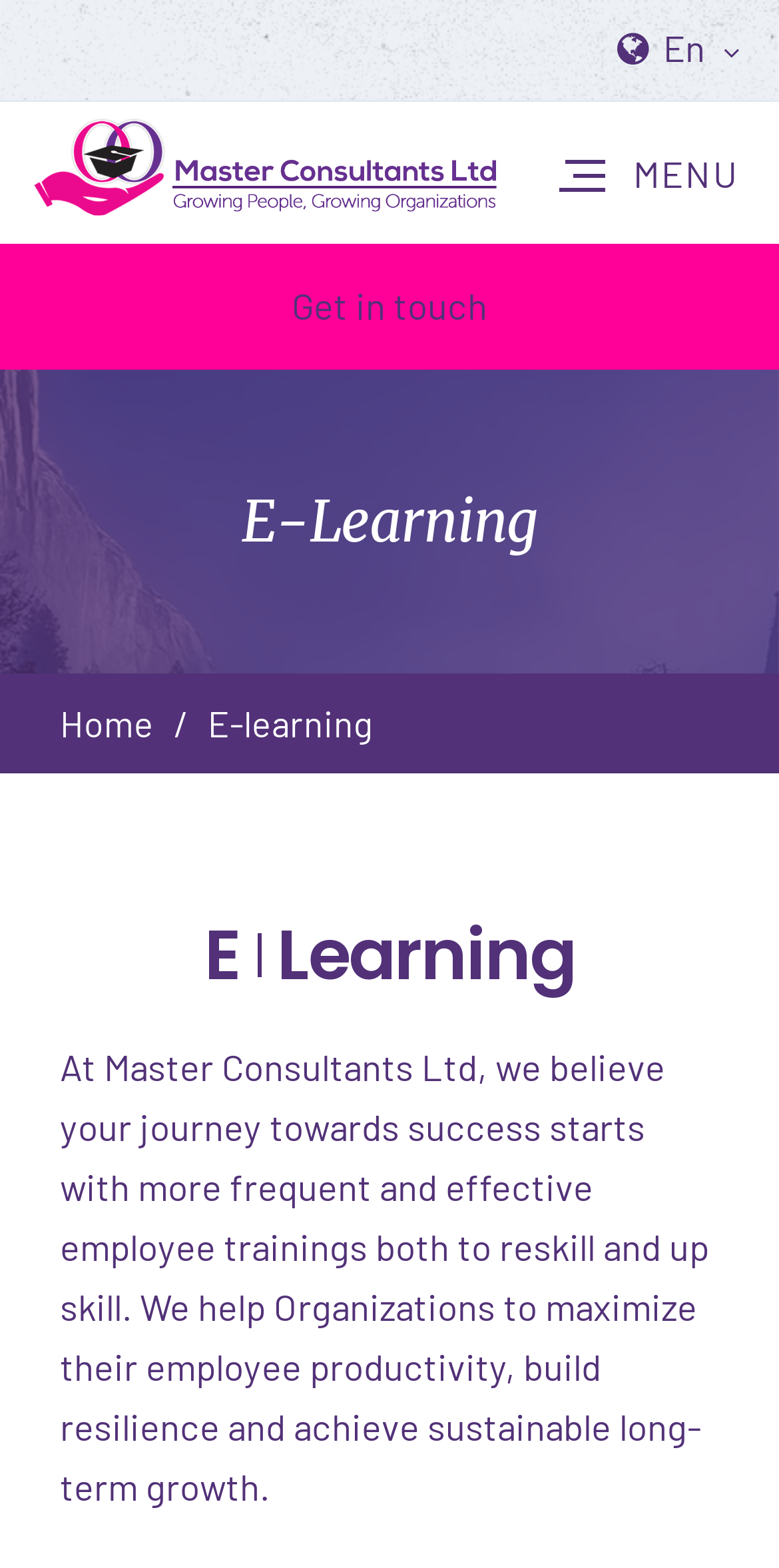Reply to the question below using a single word or brief phrase:
What is the contact information link?

Get in touch